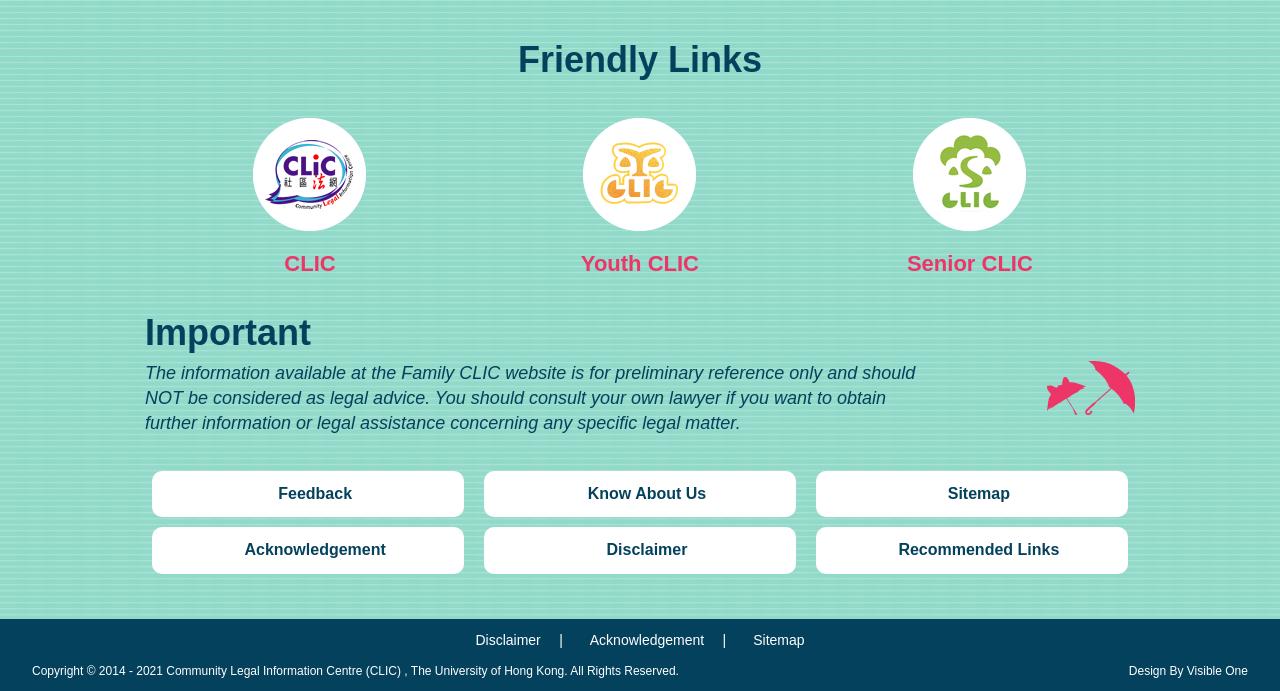Please give the bounding box coordinates of the area that should be clicked to fulfill the following instruction: "visit Community Legal Information Centre website". The coordinates should be in the format of four float numbers from 0 to 1, i.e., [left, top, right, bottom].

[0.13, 0.953, 0.313, 0.988]